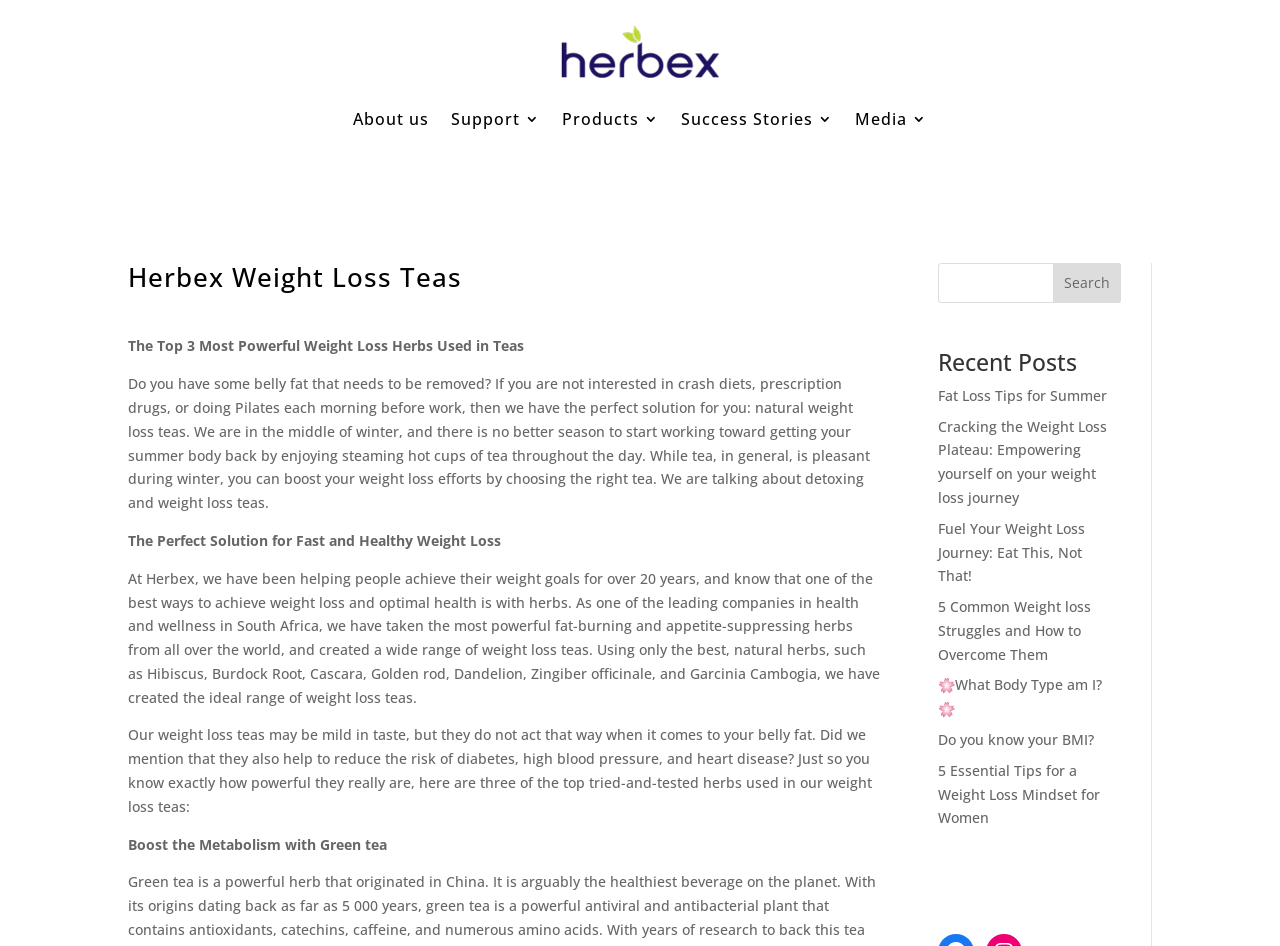What is the function of the search box?
Based on the visual content, answer with a single word or a brief phrase.

Search products